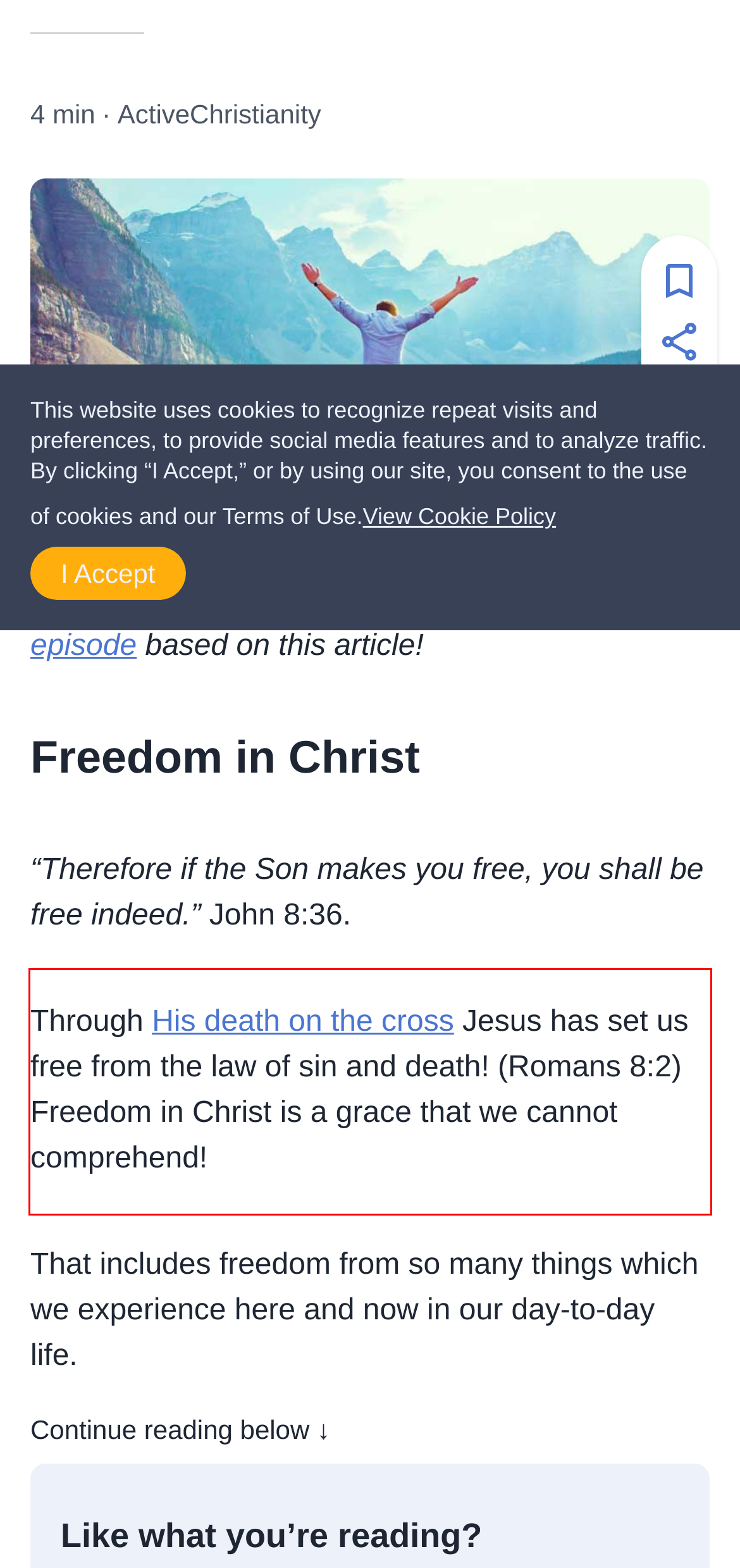The screenshot you have been given contains a UI element surrounded by a red rectangle. Use OCR to read and extract the text inside this red rectangle.

Through His death on the cross Jesus has set us free from the law of sin and death! (Romans 8:2) Freedom in Christ is a grace that we cannot comprehend!